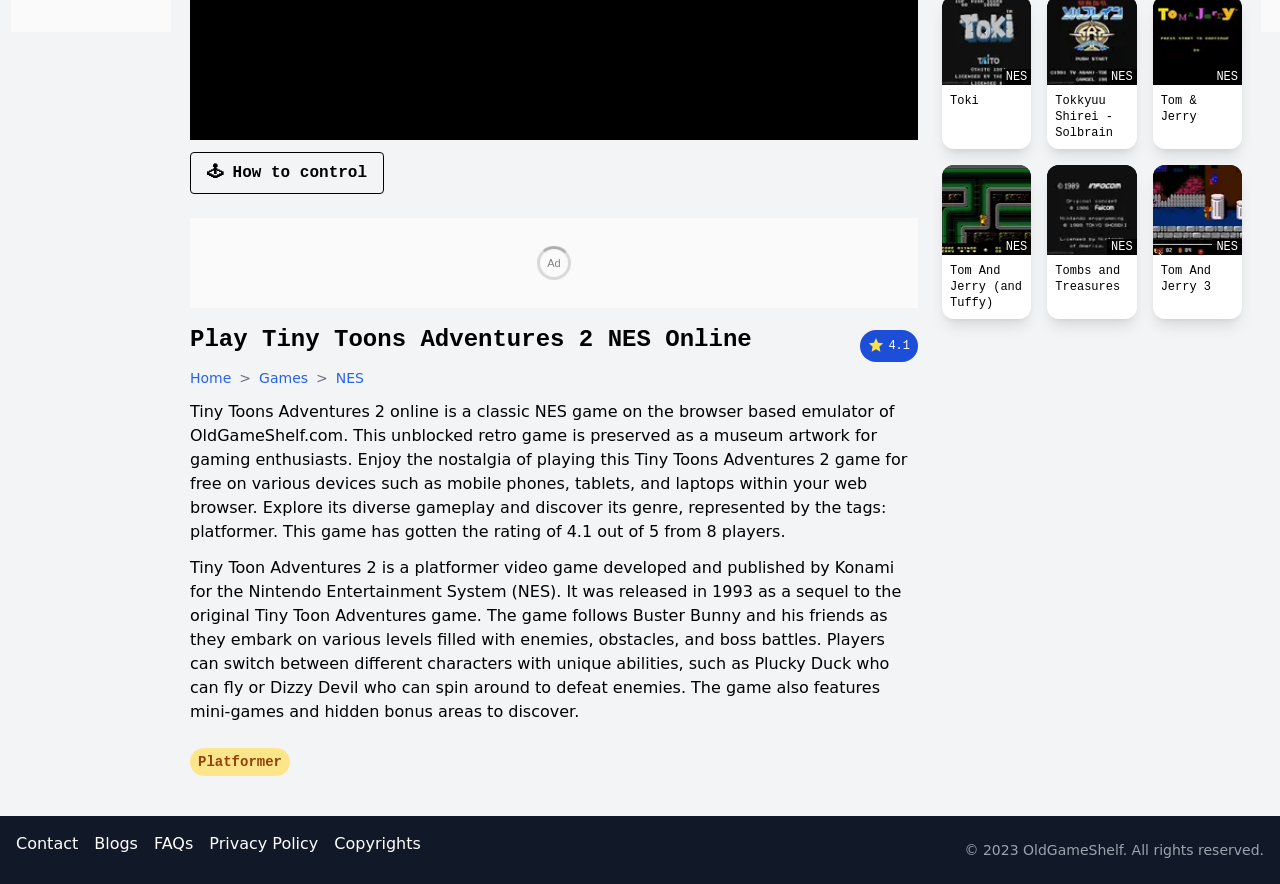Given the element description, predict the bounding box coordinates in the format (top-left x, top-left y, bottom-right x, bottom-right y). Make sure all values are between 0 and 1. Here is the element description: Tom & Jerry

[0.901, 0.097, 0.97, 0.151]